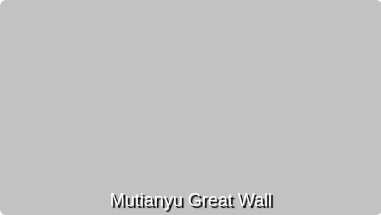Kindly respond to the following question with a single word or a brief phrase: 
What are the options for ascending the wall?

Hiking, cable car, toboggan ride